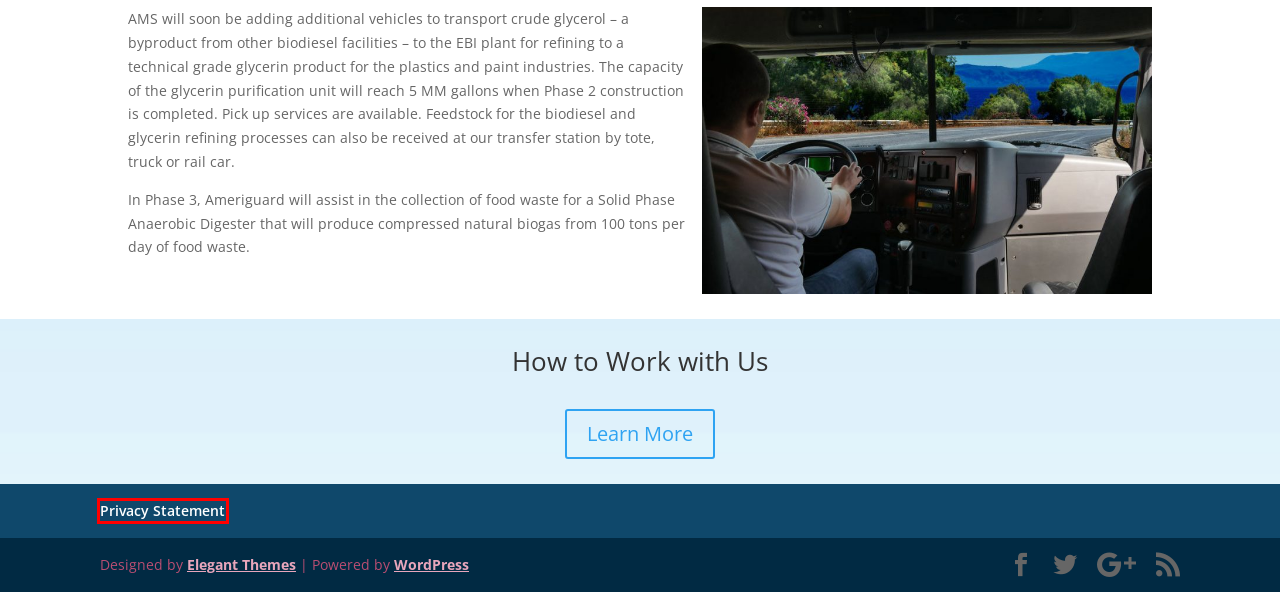You have been given a screenshot of a webpage, where a red bounding box surrounds a UI element. Identify the best matching webpage description for the page that loads after the element in the bounding box is clicked. Options include:
A. Careers - Eslinger Biodiesel
B. Waste Oil Collection - Eslinger Biodiesel
C. Privacy Statement - Eslinger Biodiesel
D. Home - Eslinger Biodiesel
E. The Most Popular WordPress Themes In The World
F. News / Updates - Eslinger Biodiesel
G. Biodiesel - Eslinger Biodiesel
H. Blog Tool, Publishing Platform, and CMS – WordPress.org

C